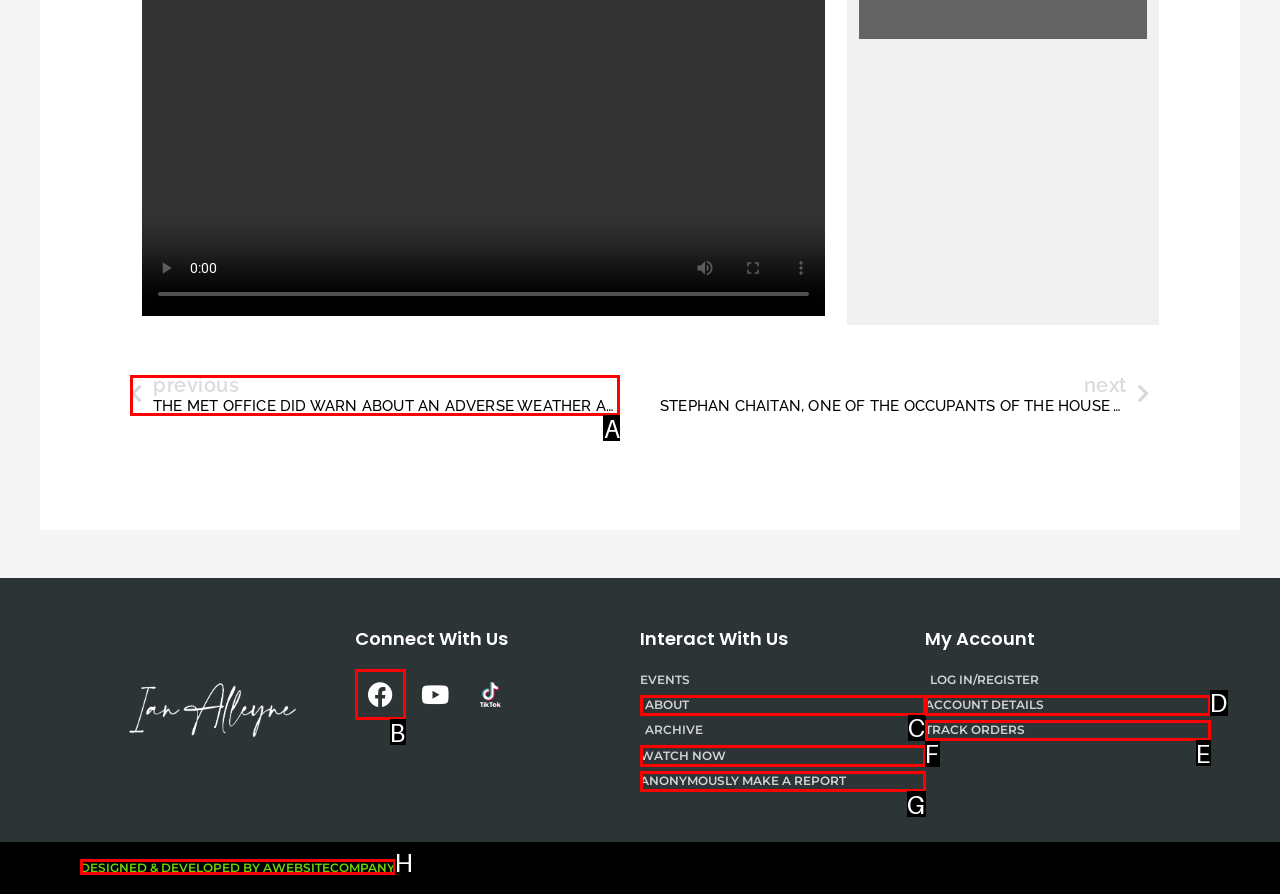Point out the HTML element I should click to achieve the following task: go to previous video Provide the letter of the selected option from the choices.

A